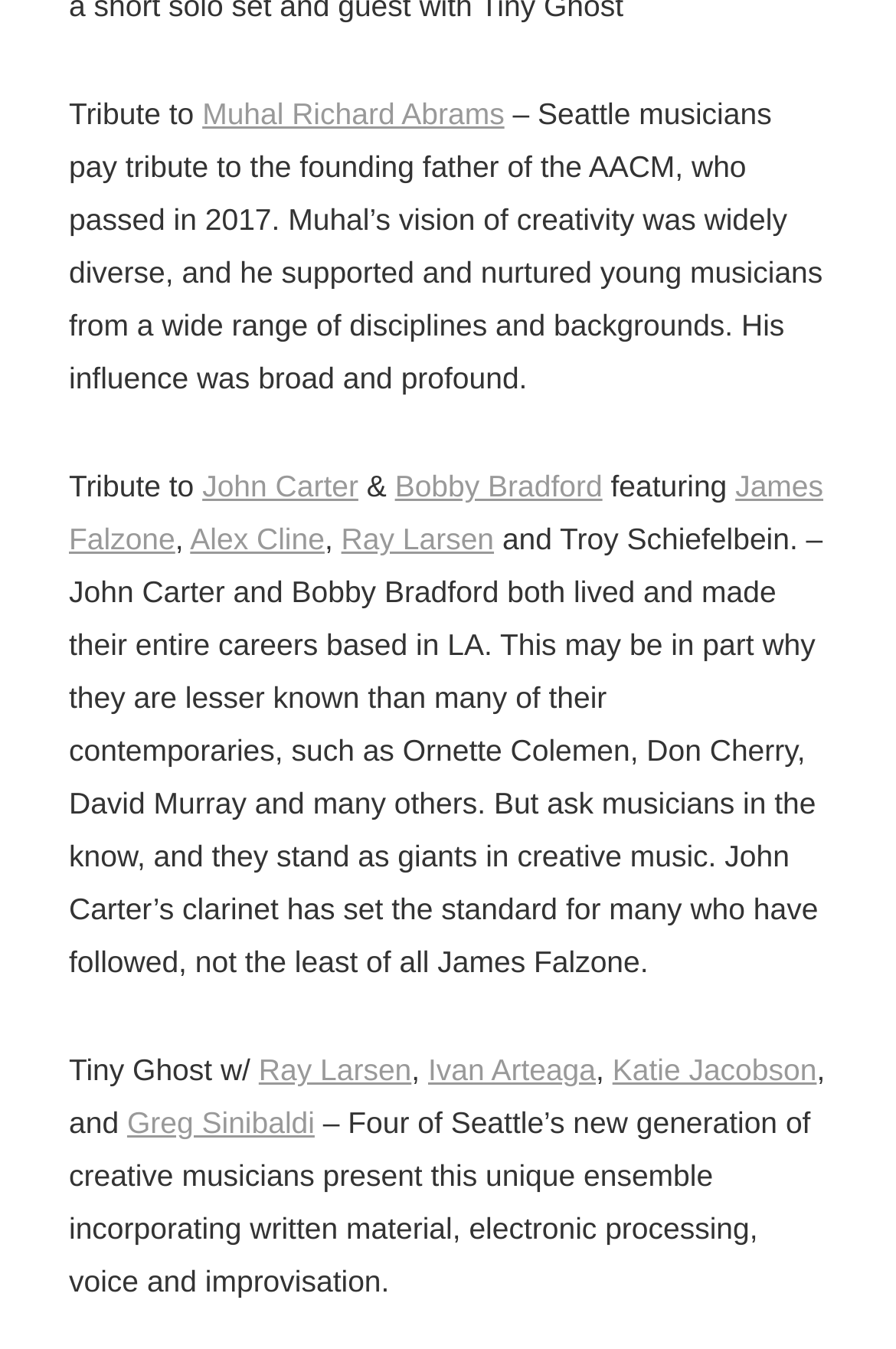What is the instrument played by John Carter?
Respond with a short answer, either a single word or a phrase, based on the image.

Clarinet